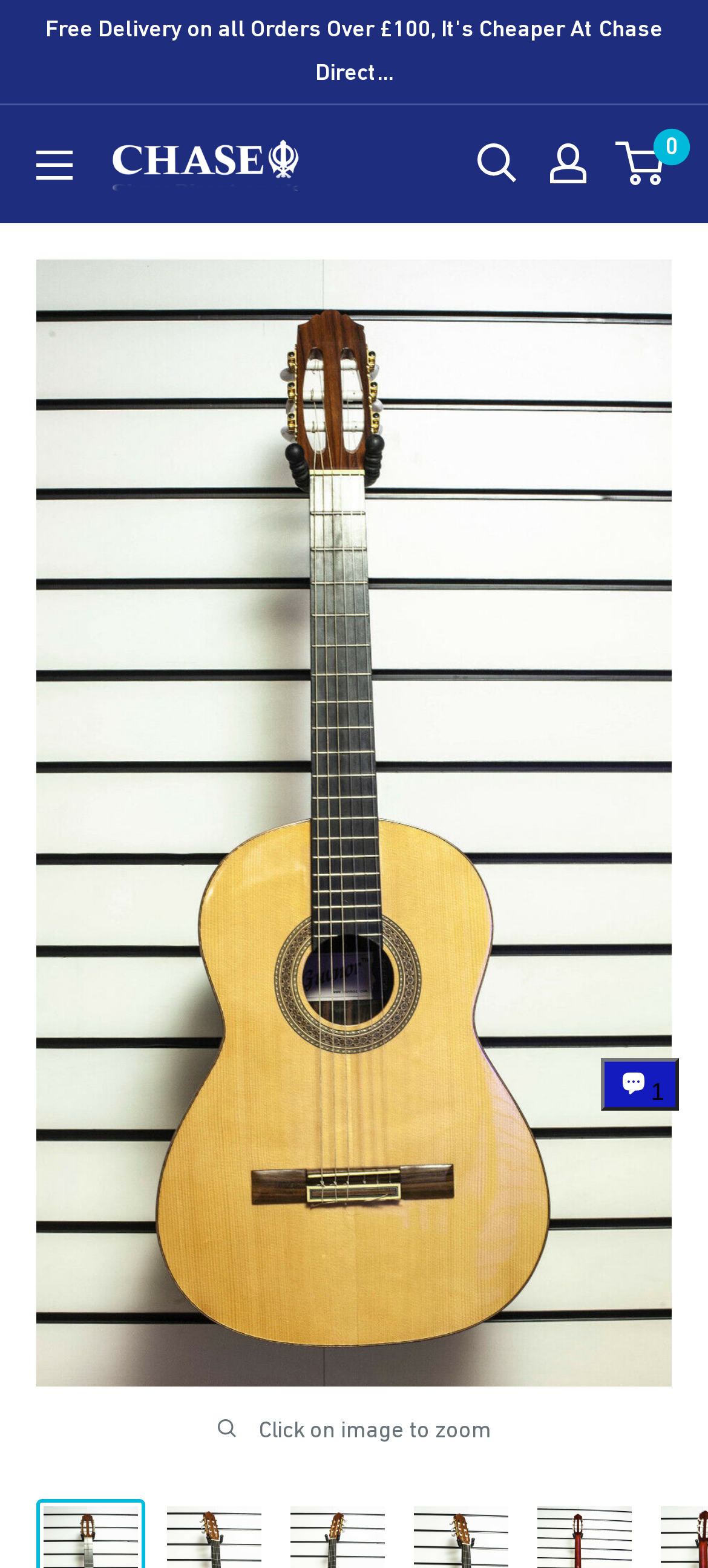Offer an extensive depiction of the webpage and its key elements.

The webpage is about the Guvnor GCD754 Classical Spanish Guitar, showcasing its features and design. At the top left corner, there is a button to open the menu. Next to it, on the top left, is a link to "Chase Direct" accompanied by an image with the same name. 

Moving to the right, there is a link to open the search function, followed by a link to "My account". On the top right corner, there is a link to the mini-cart, which is currently empty, indicated by the number "0". 

Below the top navigation bar, there is a large image of the Guvnor GCD754 Classical Spanish Guitar, taking up most of the screen. When clicked, the image can be zoomed in, as indicated by the text "Click on image to zoom" at the bottom of the image. 

At the bottom right corner, there is a chat window from Shopify online store, which is currently open, indicated by the button "Chat window". Inside the chat window, there is an image and a text "1", possibly indicating the number of unread messages.